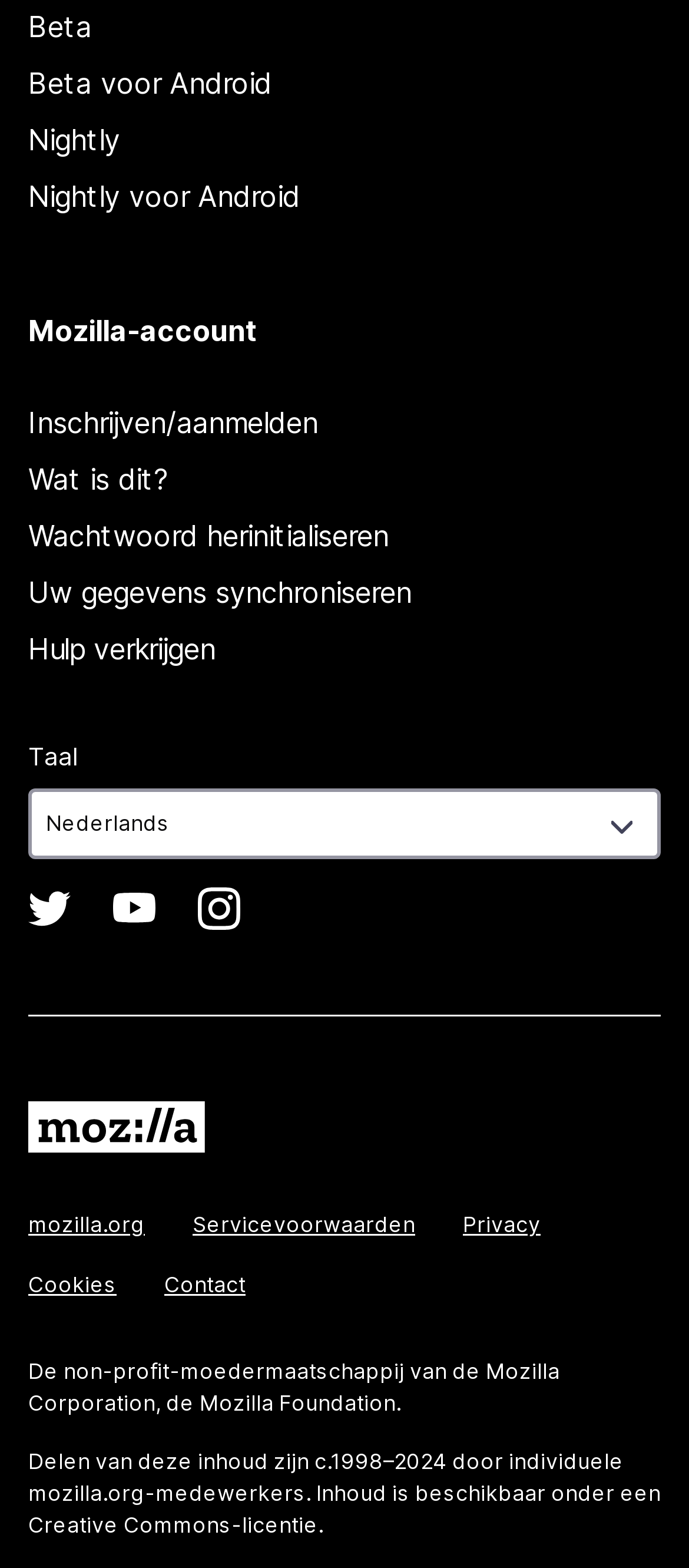Can you find the bounding box coordinates for the UI element given this description: "Contact"? Provide the coordinates as four float numbers between 0 and 1: [left, top, right, bottom].

[0.238, 0.811, 0.356, 0.827]